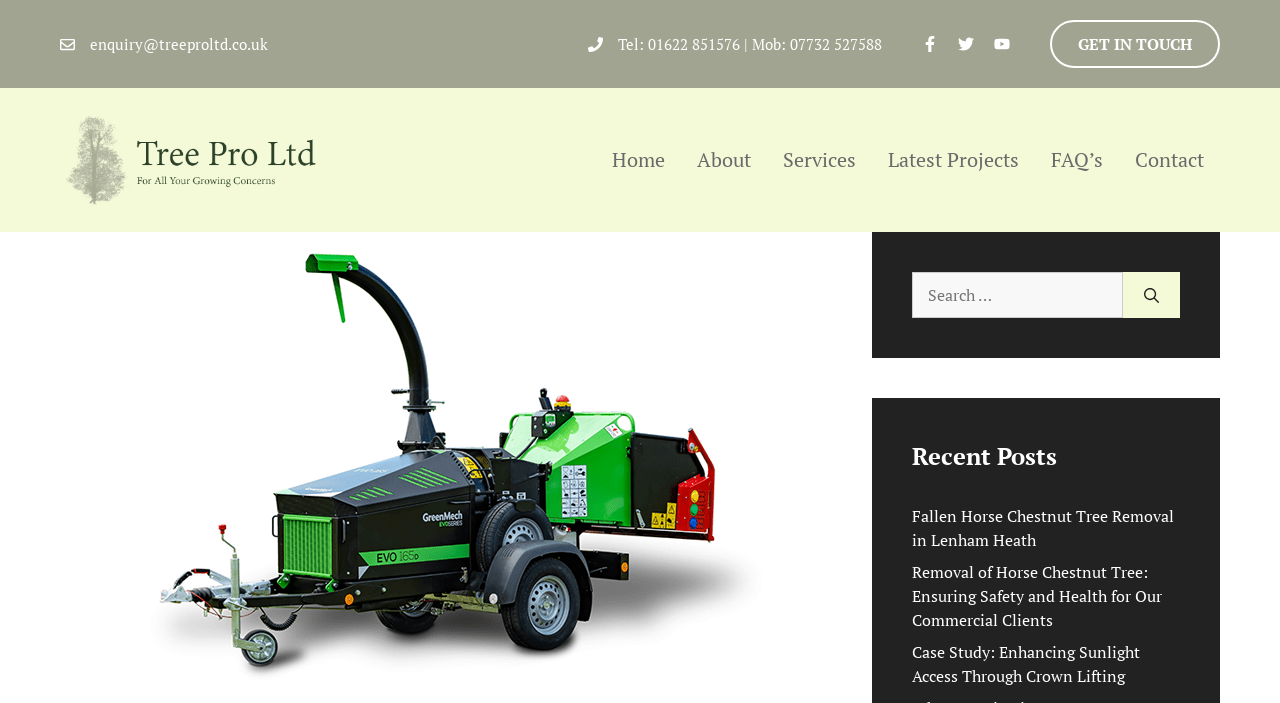Generate a thorough caption detailing the webpage content.

The webpage is about Tree Pro Ltd, a company that provides tree-related services. At the top, there is a banner with the company name and a logo. Below the banner, there is a navigation menu with links to different sections of the website, including Home, About, Services, Latest Projects, FAQ's, and Contact.

On the top-right side, there are contact details, including an email address, phone numbers, and a "Get in Touch" link. Next to the contact details, there are three social media links.

In the main content area, there is a section highlighting the company's new product, the GreenMech 165D, described as "the industries best woodchipper." Below this section, there is a search bar with a "Search" button, allowing users to search for specific content on the website.

Further down, there is a section titled "Recent Posts" with three links to recent blog articles, including "Fallen Horse Chestnut Tree Removal in Lenham Heath," "Removal of Horse Chestnut Tree: Ensuring Safety and Health for Our Commercial Clients," and "Case Study: Enhancing Sunlight Access Through Crown Lifting."